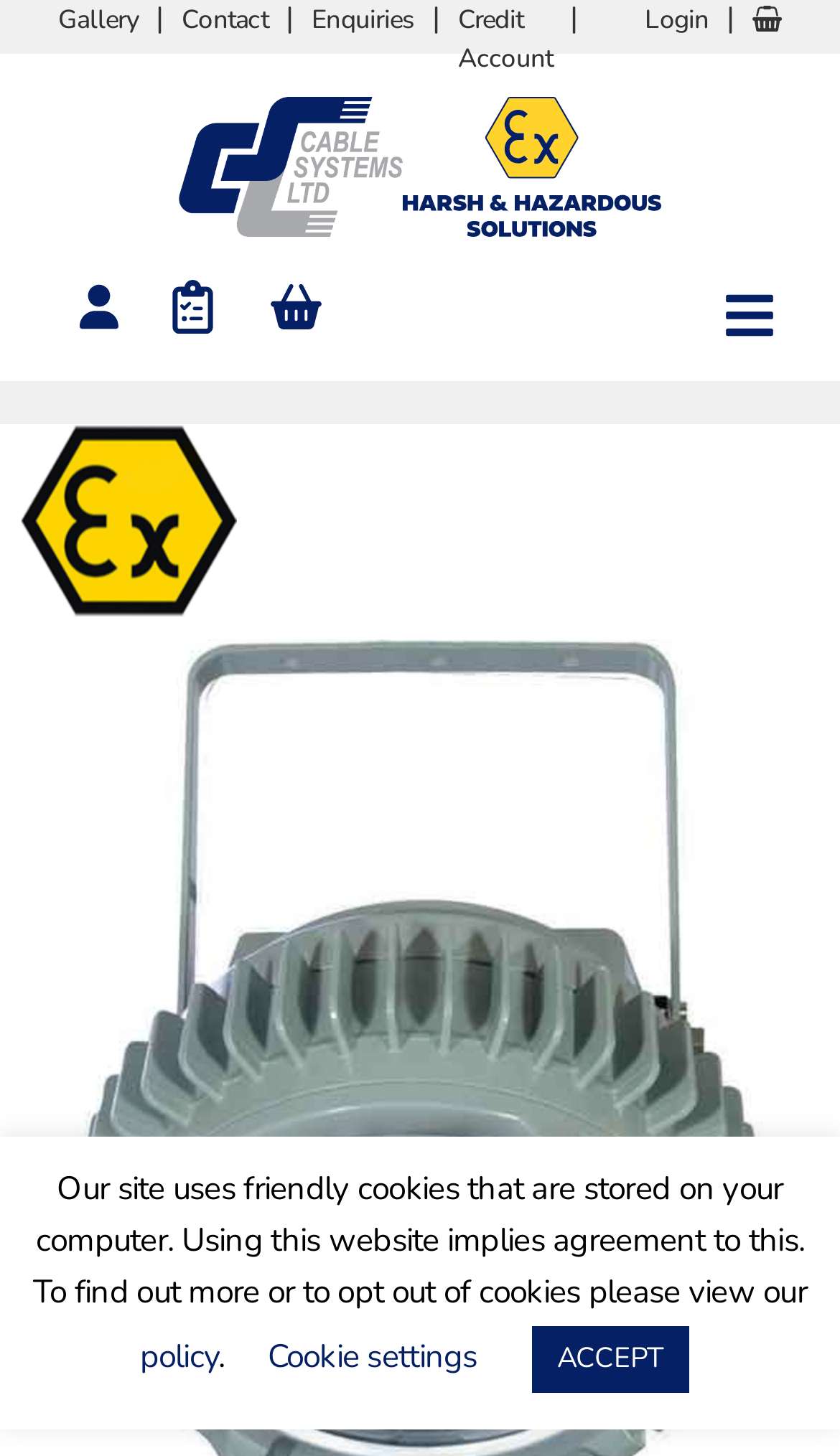Determine the bounding box coordinates in the format (top-left x, top-left y, bottom-right x, bottom-right y). Ensure all values are floating point numbers between 0 and 1. Identify the bounding box of the UI element described by: ACCEPT

[0.632, 0.911, 0.821, 0.957]